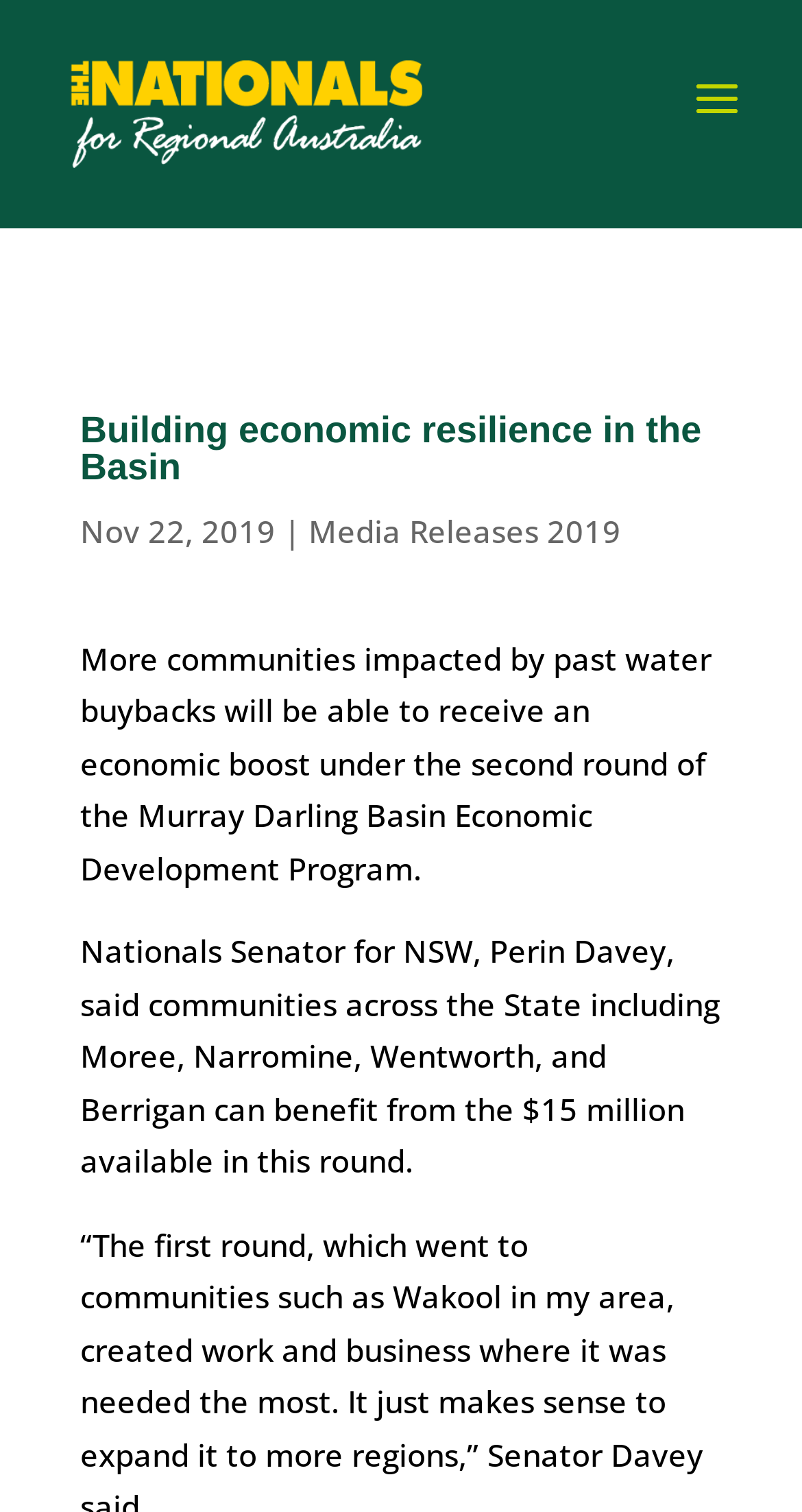Find the bounding box coordinates for the element described here: "alt="The nationals regional Australia logo"".

[0.05, 0.02, 0.563, 0.131]